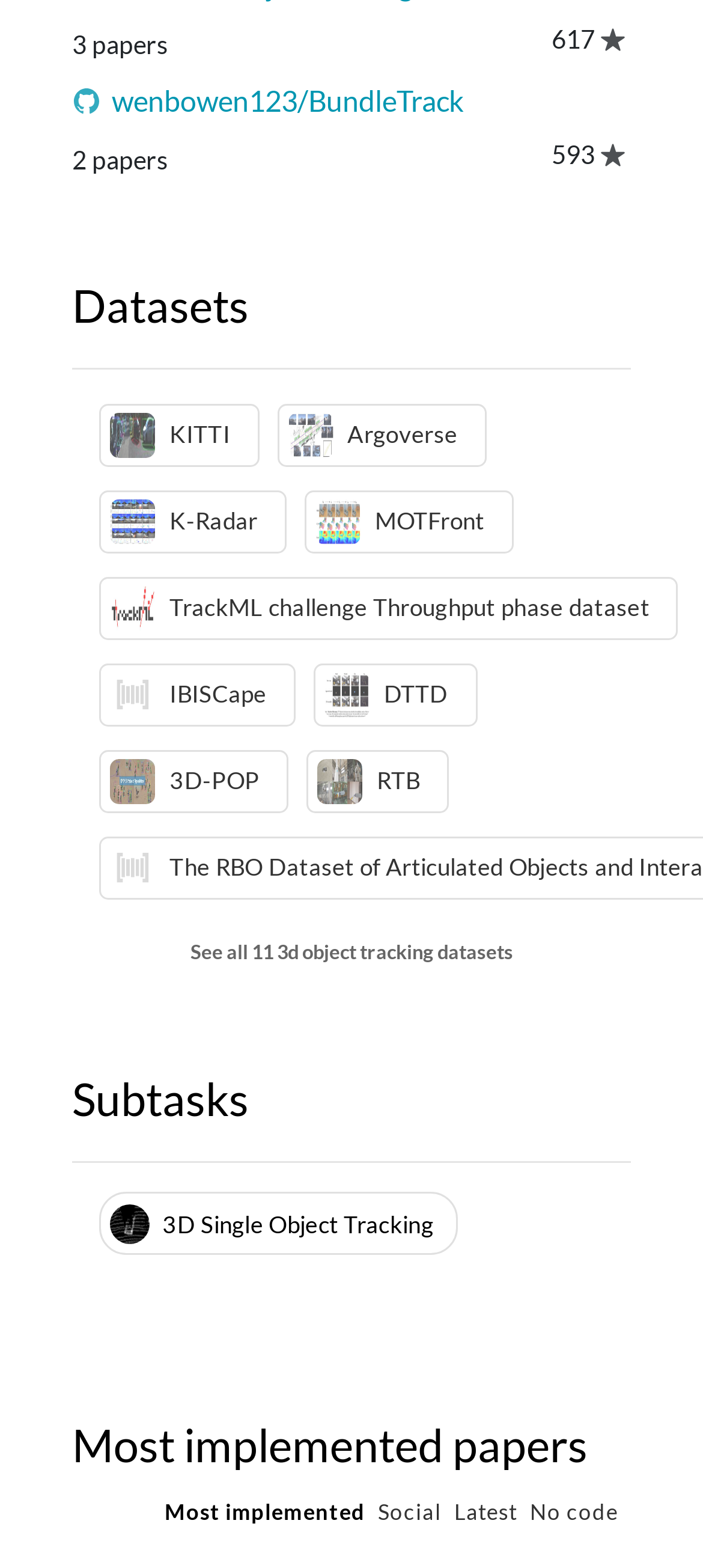Locate the coordinates of the bounding box for the clickable region that fulfills this instruction: "See all 11 3D object tracking datasets".

[0.141, 0.595, 0.859, 0.617]